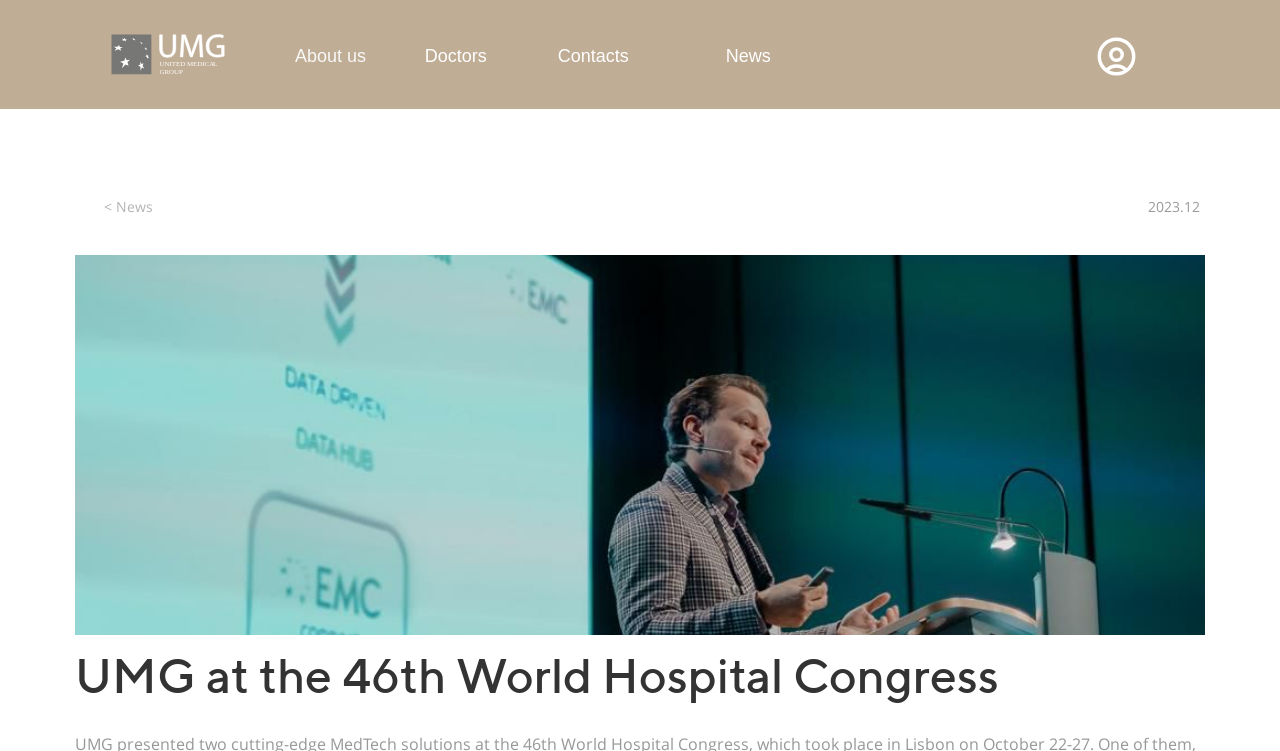Given the element description "News" in the screenshot, predict the bounding box coordinates of that UI element.

[0.558, 0.047, 0.612, 0.103]